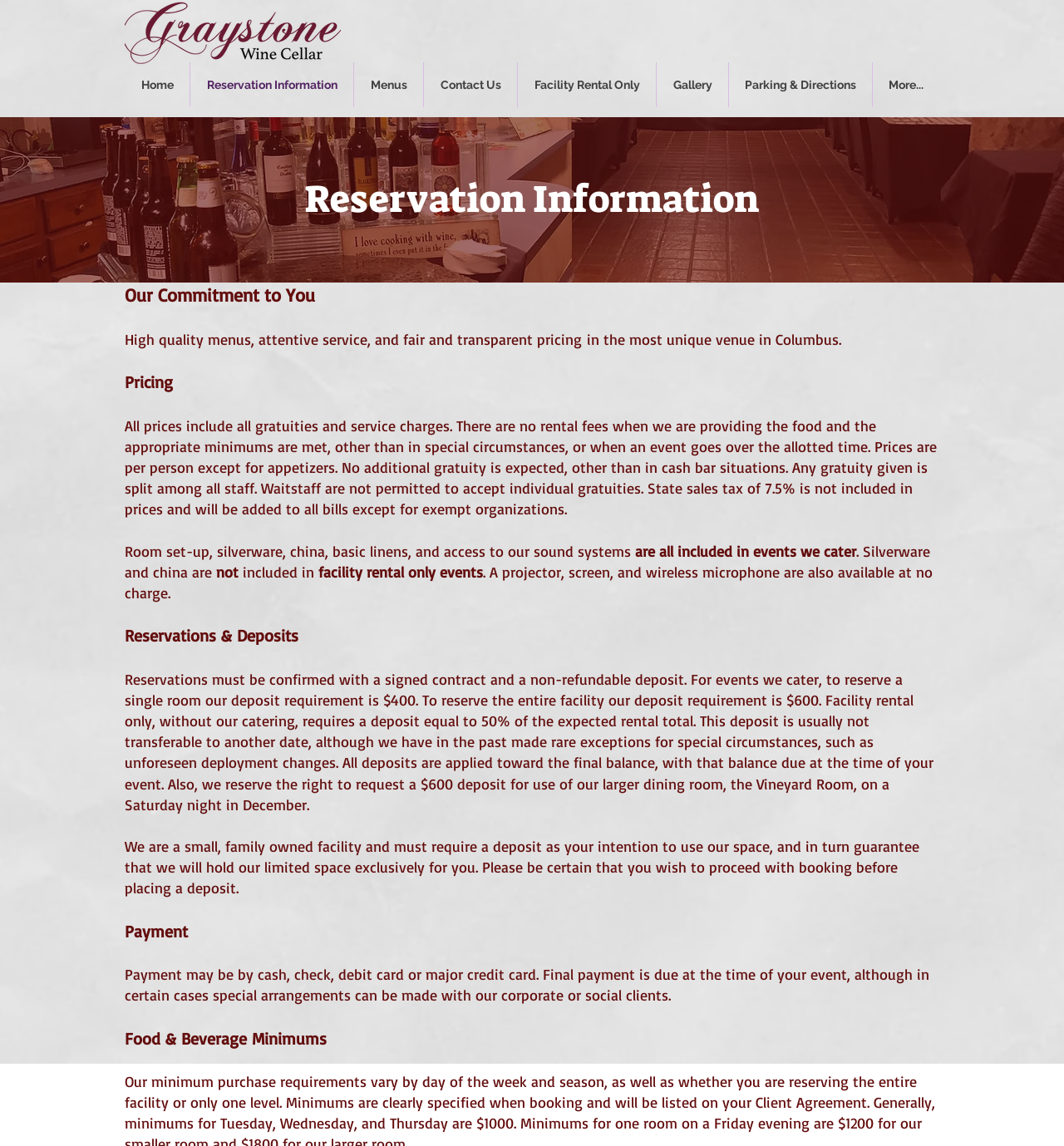Please use the details from the image to answer the following question comprehensively:
What is the purpose of the deposit?

I found the answer by reading the StaticText 'We are a small, family owned facility and must require a deposit as your intention to use our space, and in turn guarantee that we will hold our limited space exclusively for you...' which explains the purpose of the deposit.